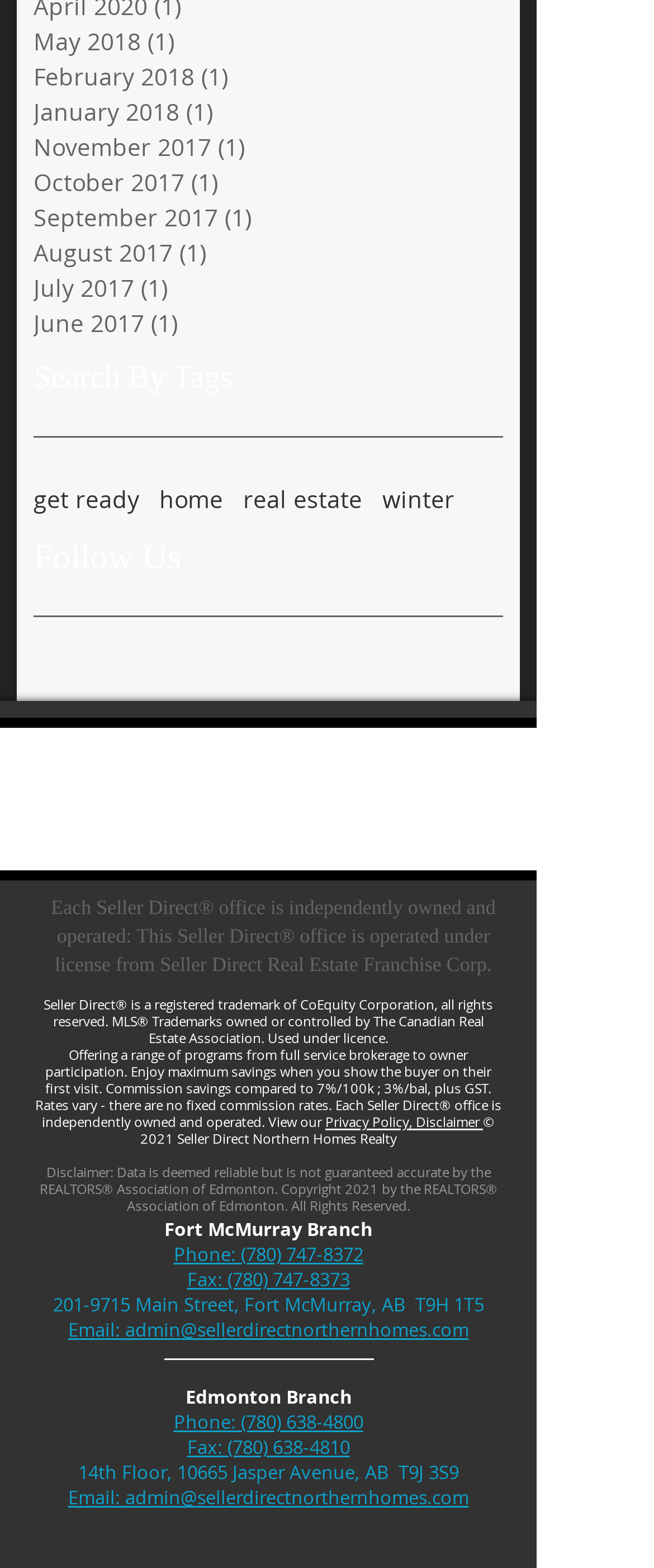Determine the bounding box coordinates for the UI element described. Format the coordinates as (top-left x, top-left y, bottom-right x, bottom-right y) and ensure all values are between 0 and 1. Element description: Phone: (780) 747-8372

[0.265, 0.791, 0.555, 0.808]